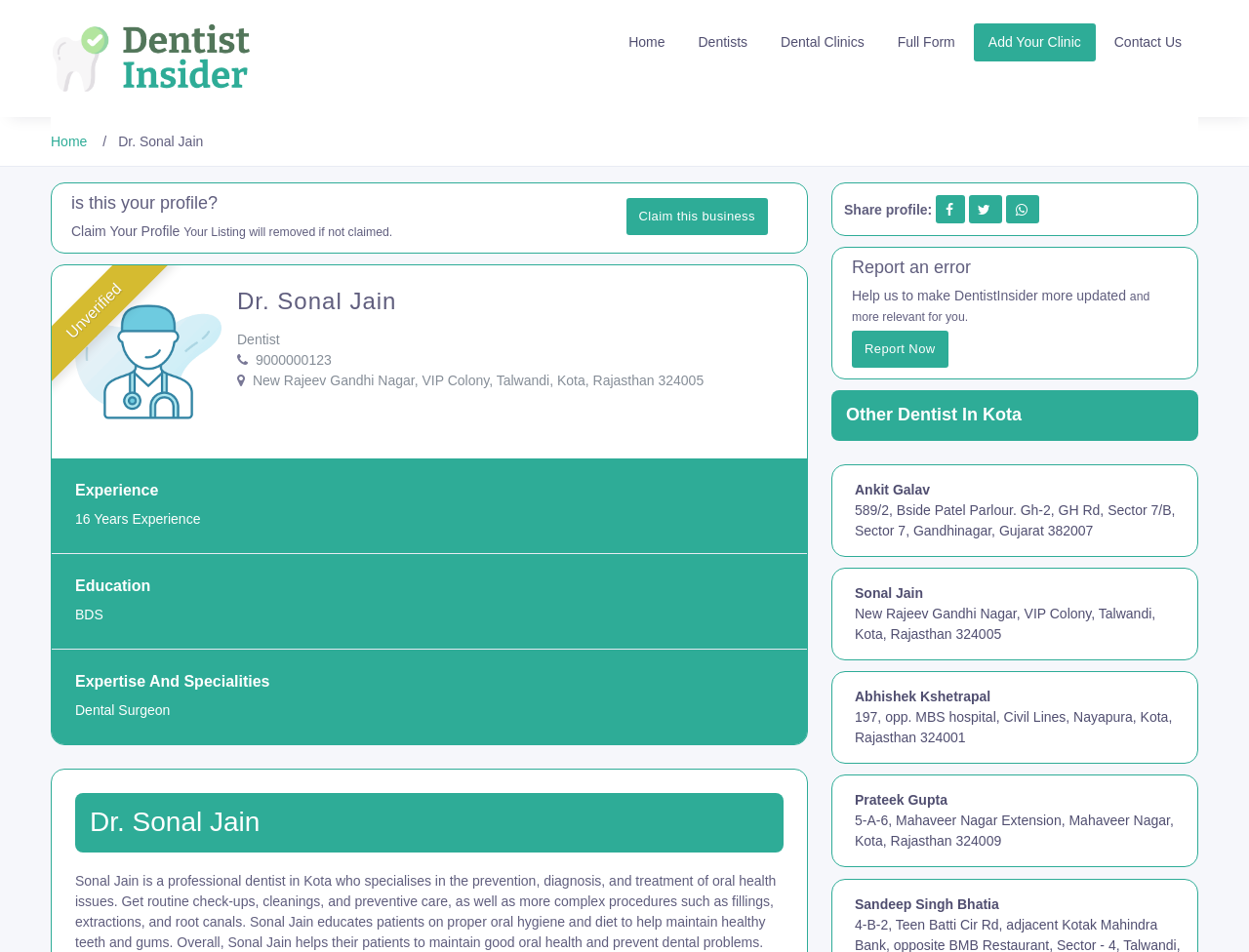How many years of experience does the dentist have?
Based on the image, respond with a single word or phrase.

16 Years